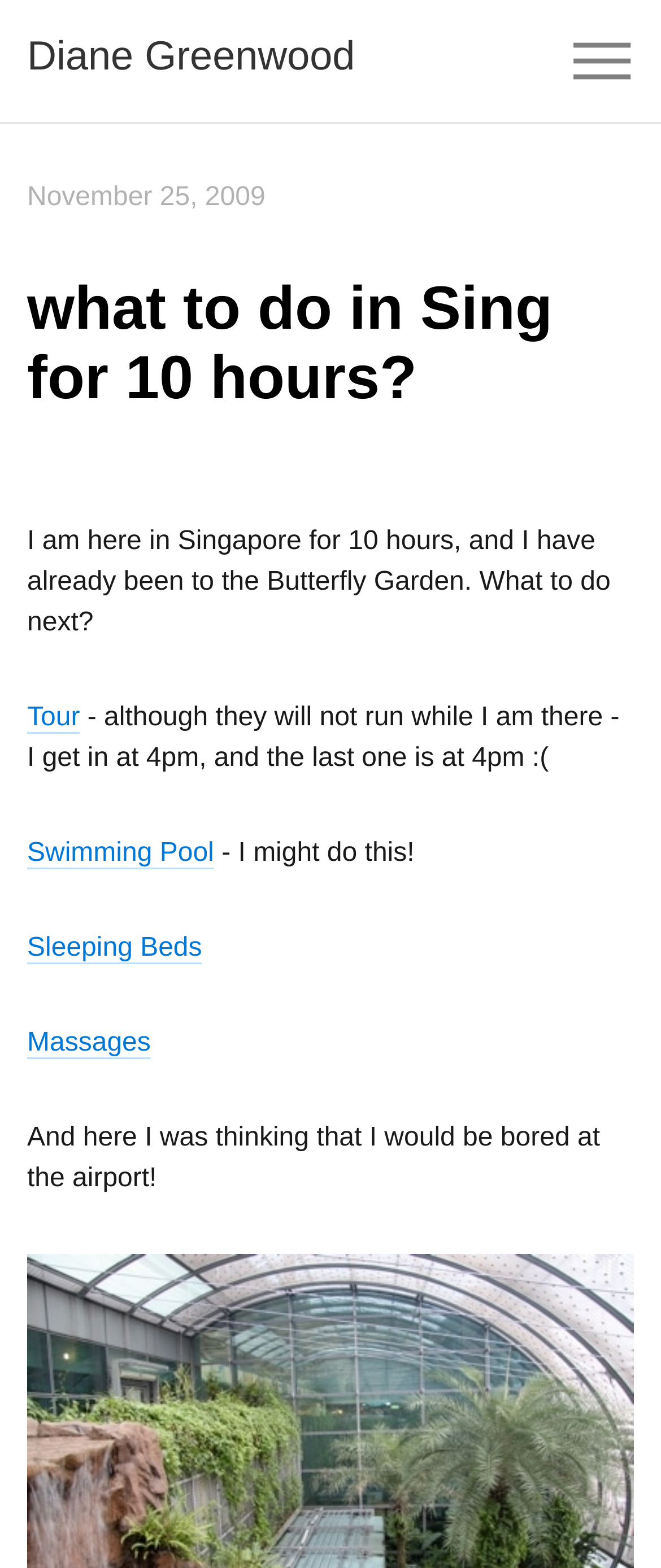Based on what you see in the screenshot, provide a thorough answer to this question: What is the author's initial expectation?

The author mentions 'And here I was thinking that I would be bored at the airport!' which suggests that the author initially expected to be bored at the airport.